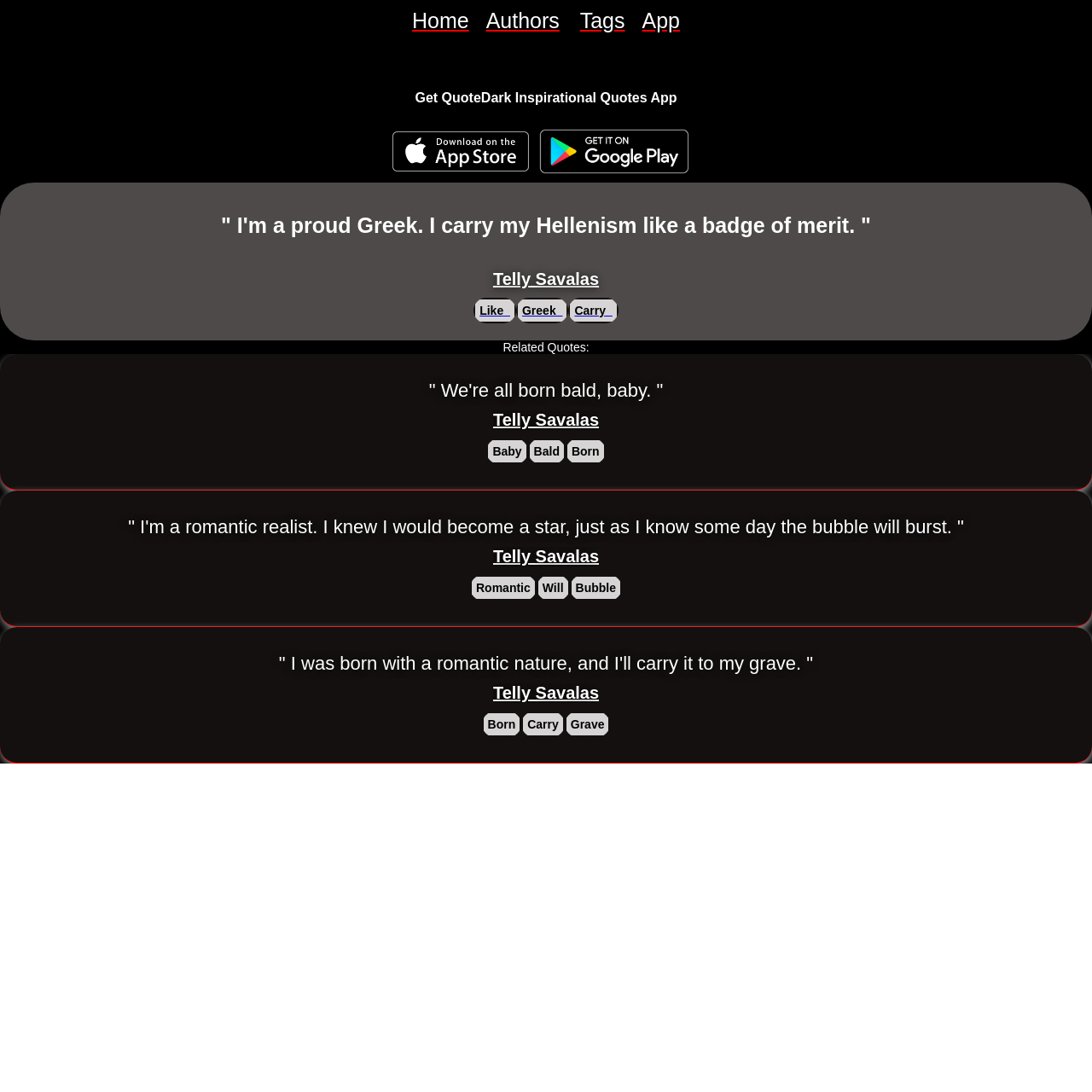Give a concise answer of one word or phrase to the question: 
Who said 'I'm a proud Greek. I carry my Hellenism like a badge of merit.'?

Telly Savalas